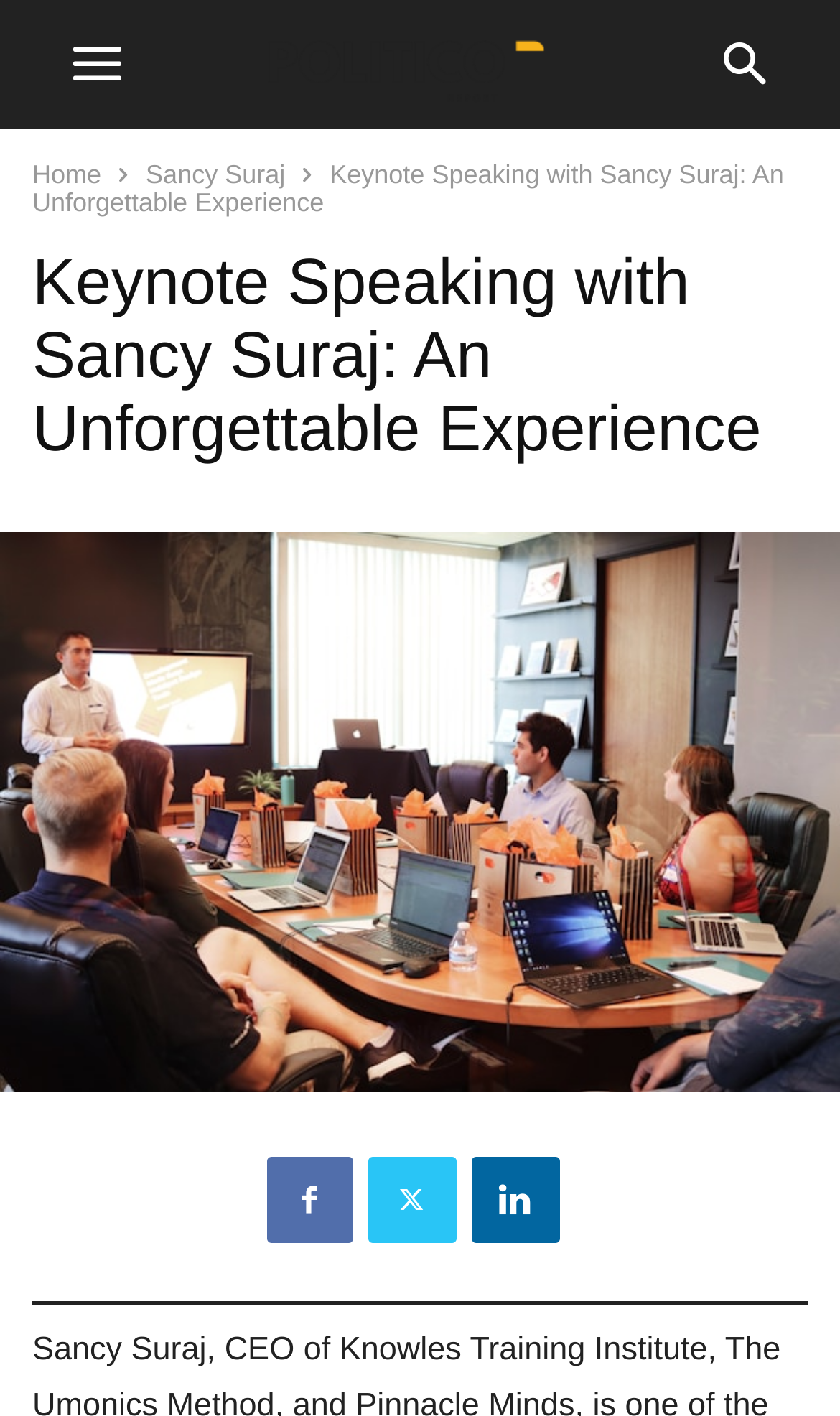Bounding box coordinates are specified in the format (top-left x, top-left y, bottom-right x, bottom-right y). All values are floating point numbers bounded between 0 and 1. Please provide the bounding box coordinate of the region this sentence describes: ATFL Date Estimator Table

None